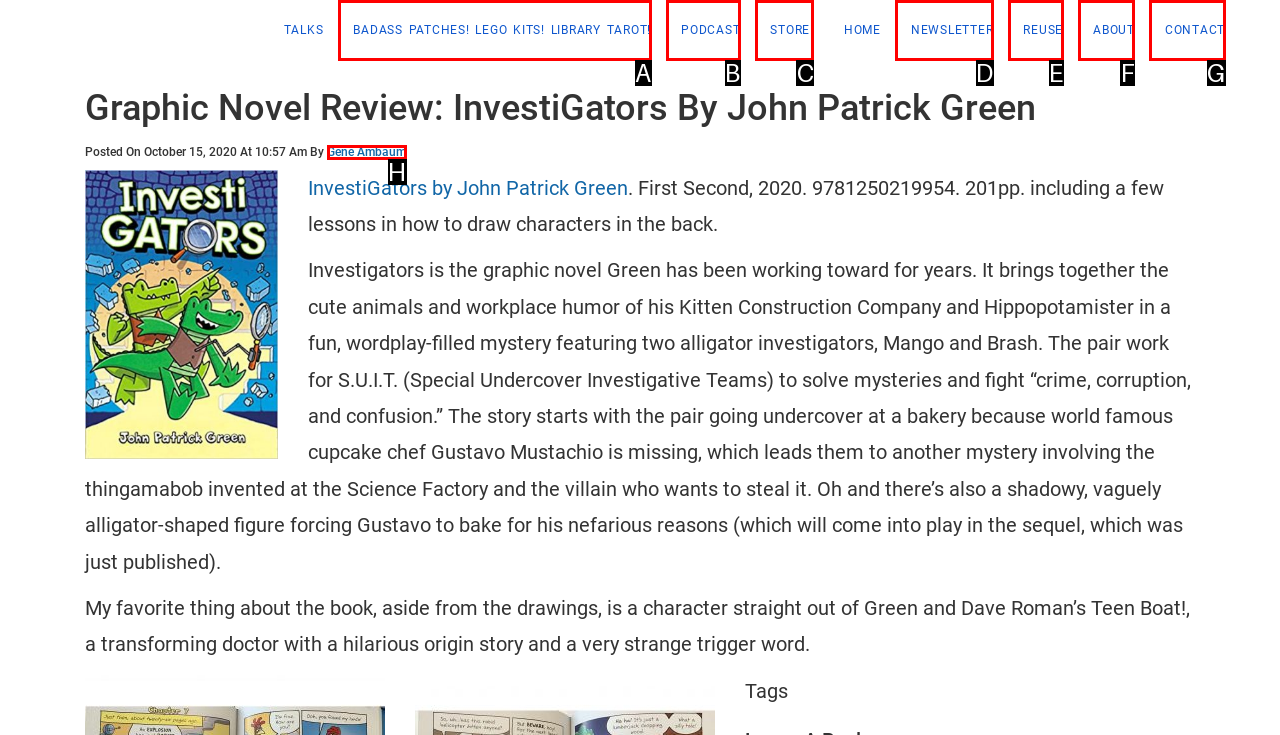Using the description: Reuse, find the corresponding HTML element. Provide the letter of the matching option directly.

E